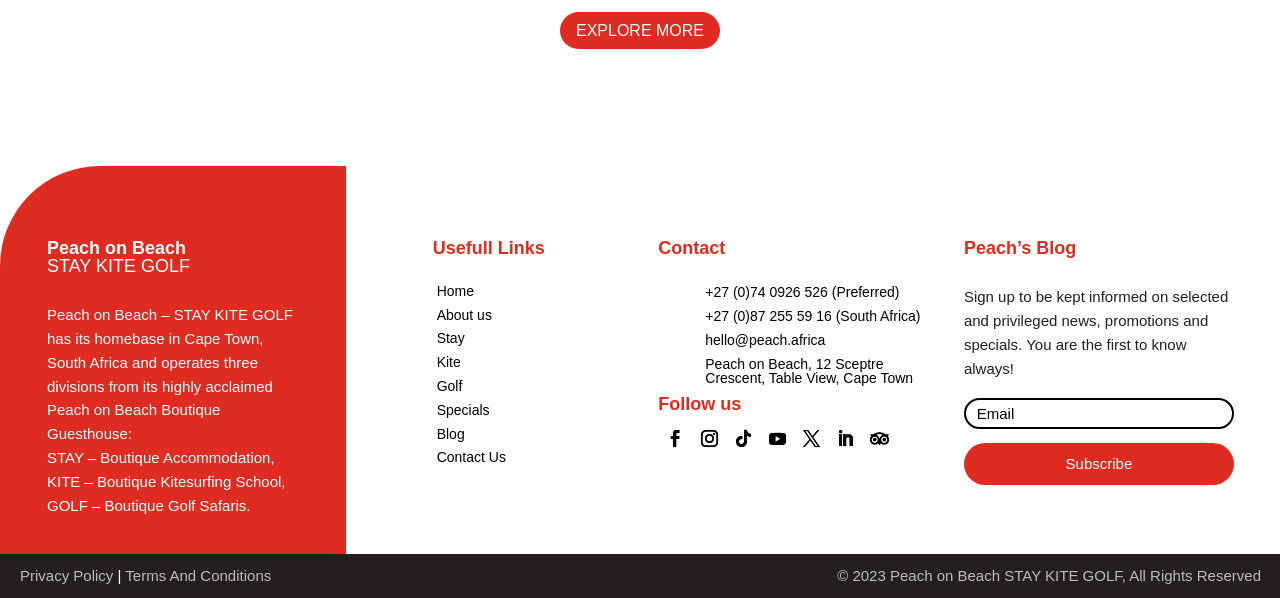Locate the bounding box of the UI element defined by this description: "Management". The coordinates should be given as four float numbers between 0 and 1, formatted as [left, top, right, bottom].

None